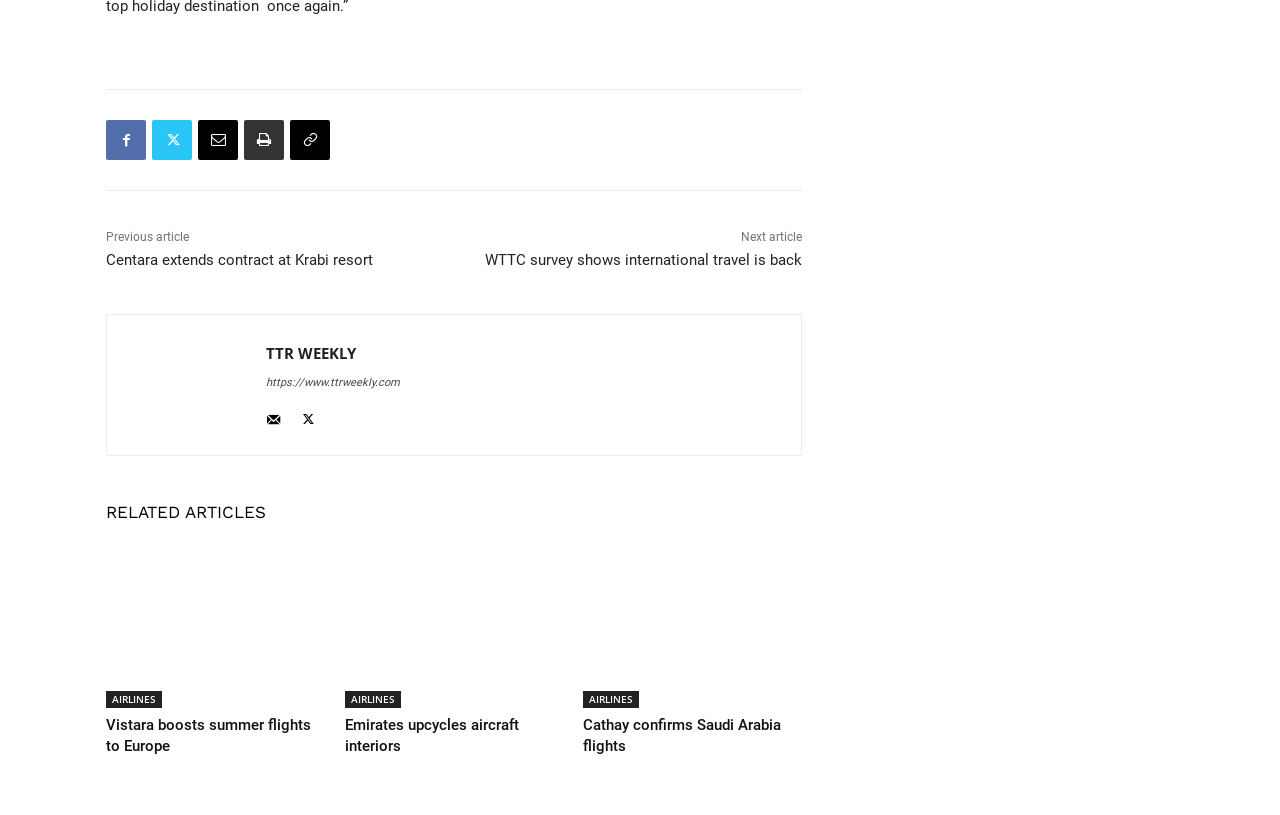Show the bounding box coordinates of the element that should be clicked to complete the task: "Click on the previous article".

[0.083, 0.282, 0.148, 0.3]